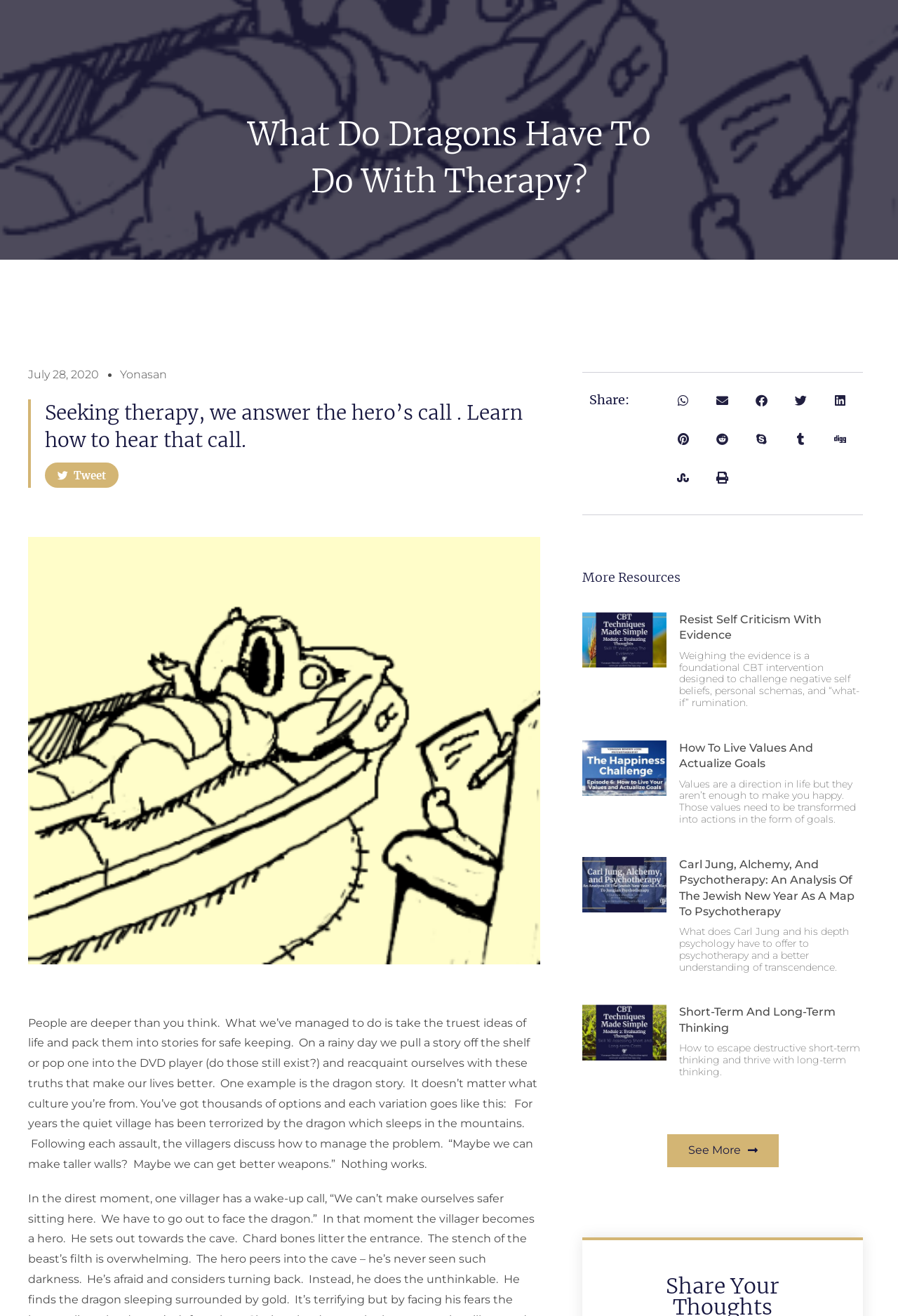What is the function of the 'See More' link?
Answer the question with as much detail as possible.

I found a link element [172] with the text 'See More', which is located at the bottom of the webpage. This suggests that the 'See More' link is used to show more articles or content, possibly on a subsequent page.